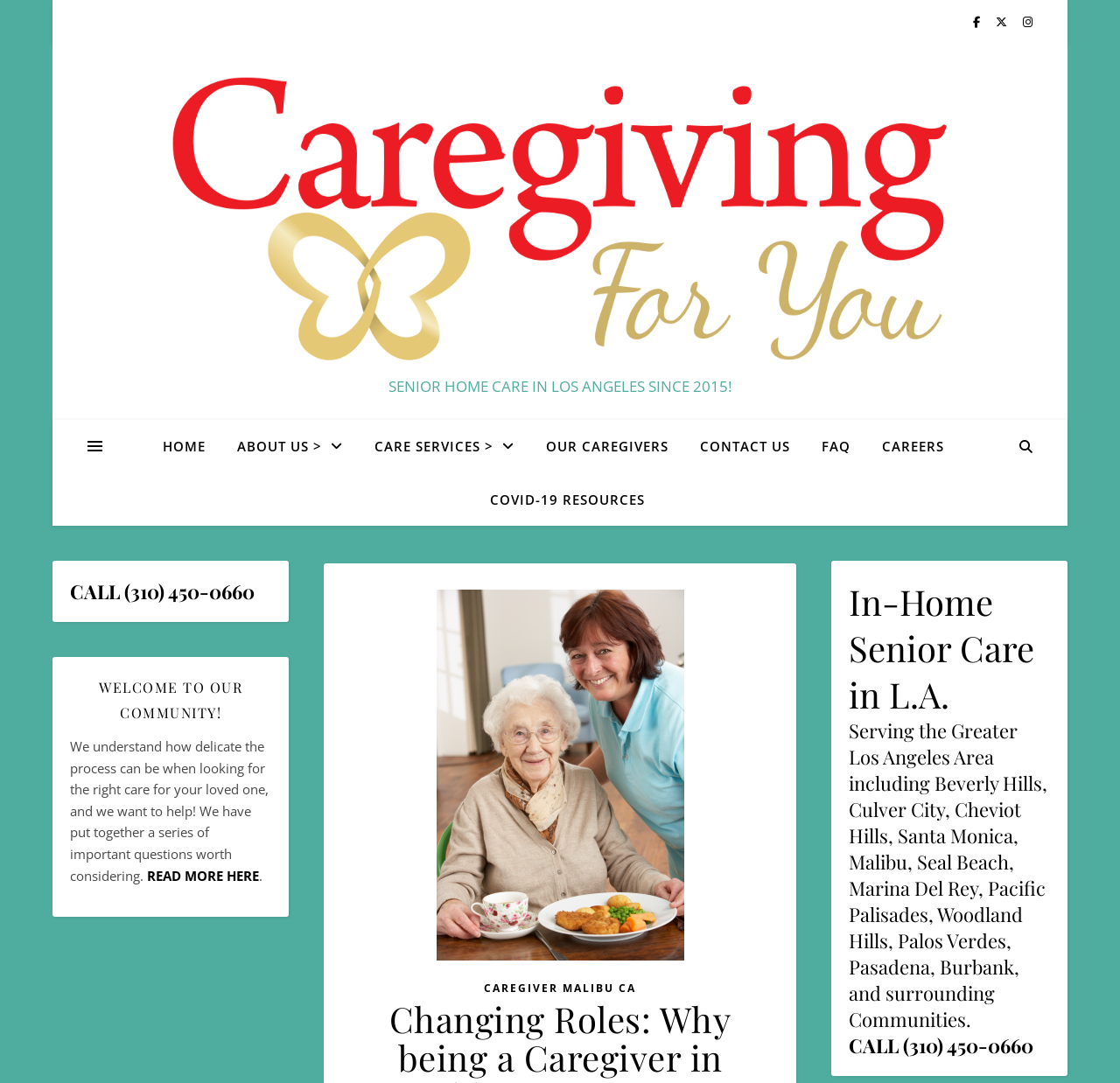What is the topic of the main content section?
Using the information from the image, answer the question thoroughly.

The main content section appears to be discussing the importance of considering the right care for loved ones, with a series of questions worth considering, as indicated by the text 'We understand how delicate the process can be when looking for the right care for your loved one...'.